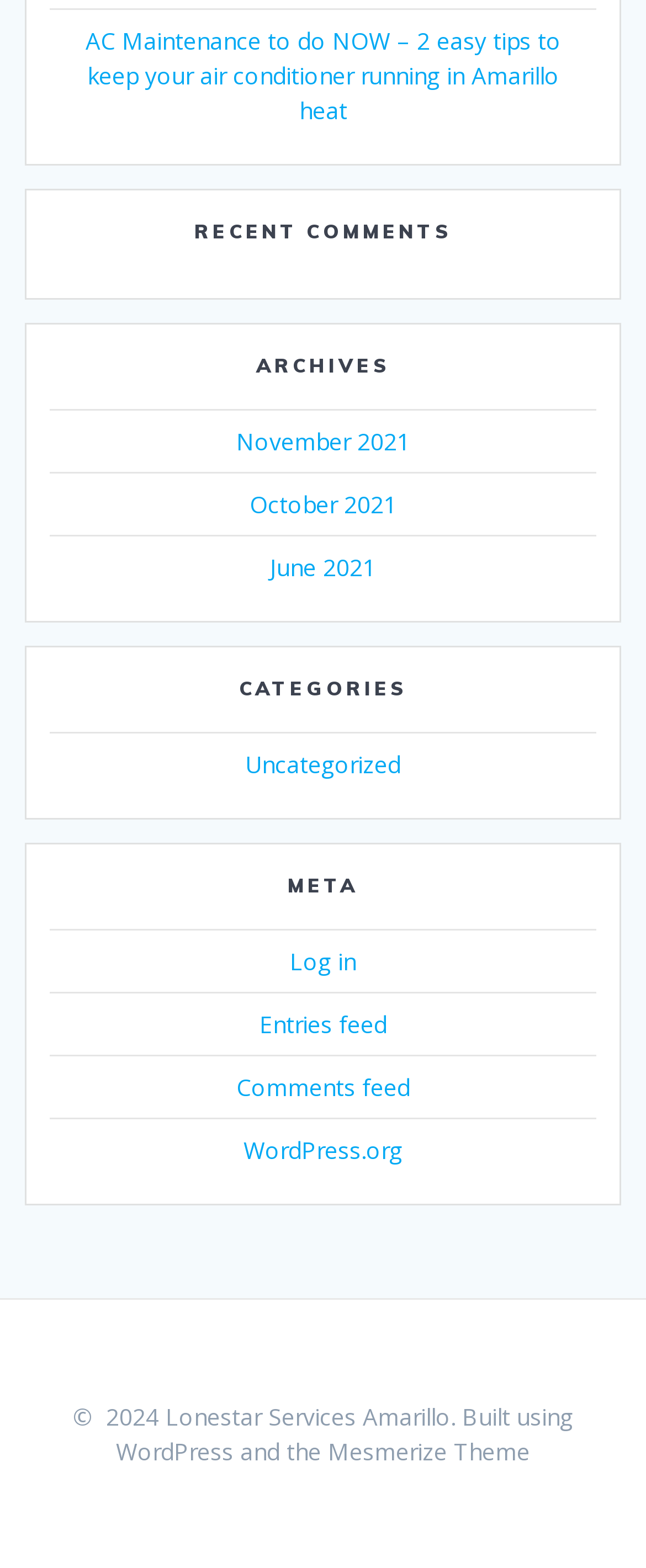Find the bounding box coordinates for the HTML element described in this sentence: "Menu". Provide the coordinates as four float numbers between 0 and 1, in the format [left, top, right, bottom].

None